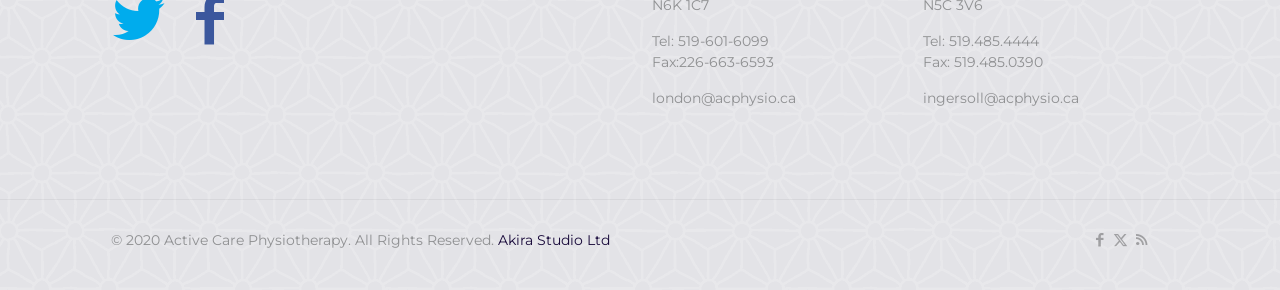Determine the bounding box coordinates for the HTML element mentioned in the following description: "Akira Studio Ltd". The coordinates should be a list of four floats ranging from 0 to 1, represented as [left, top, right, bottom].

[0.389, 0.798, 0.477, 0.86]